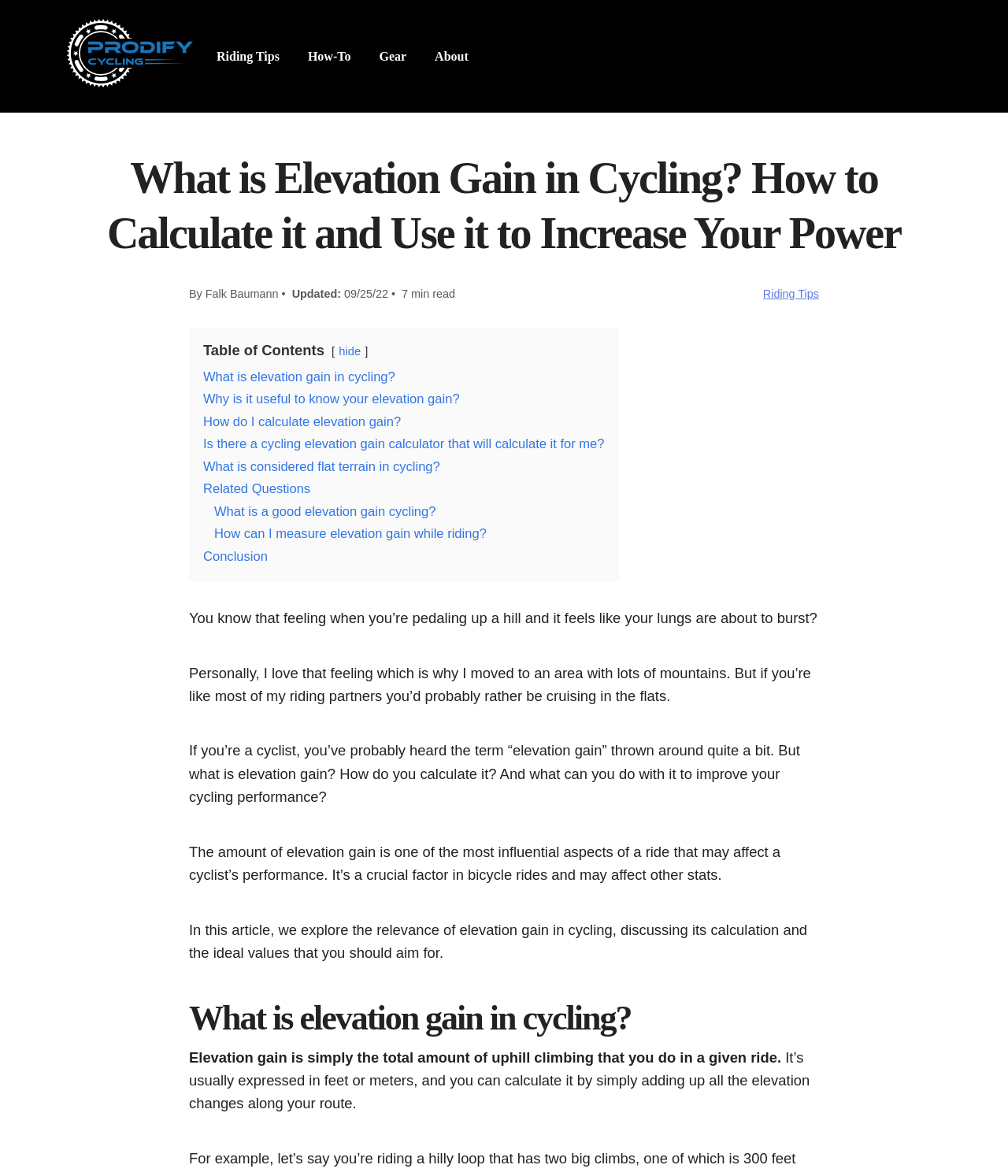What is the purpose of knowing elevation gain in cycling?
Answer the question with a single word or phrase derived from the image.

To improve cycling performance